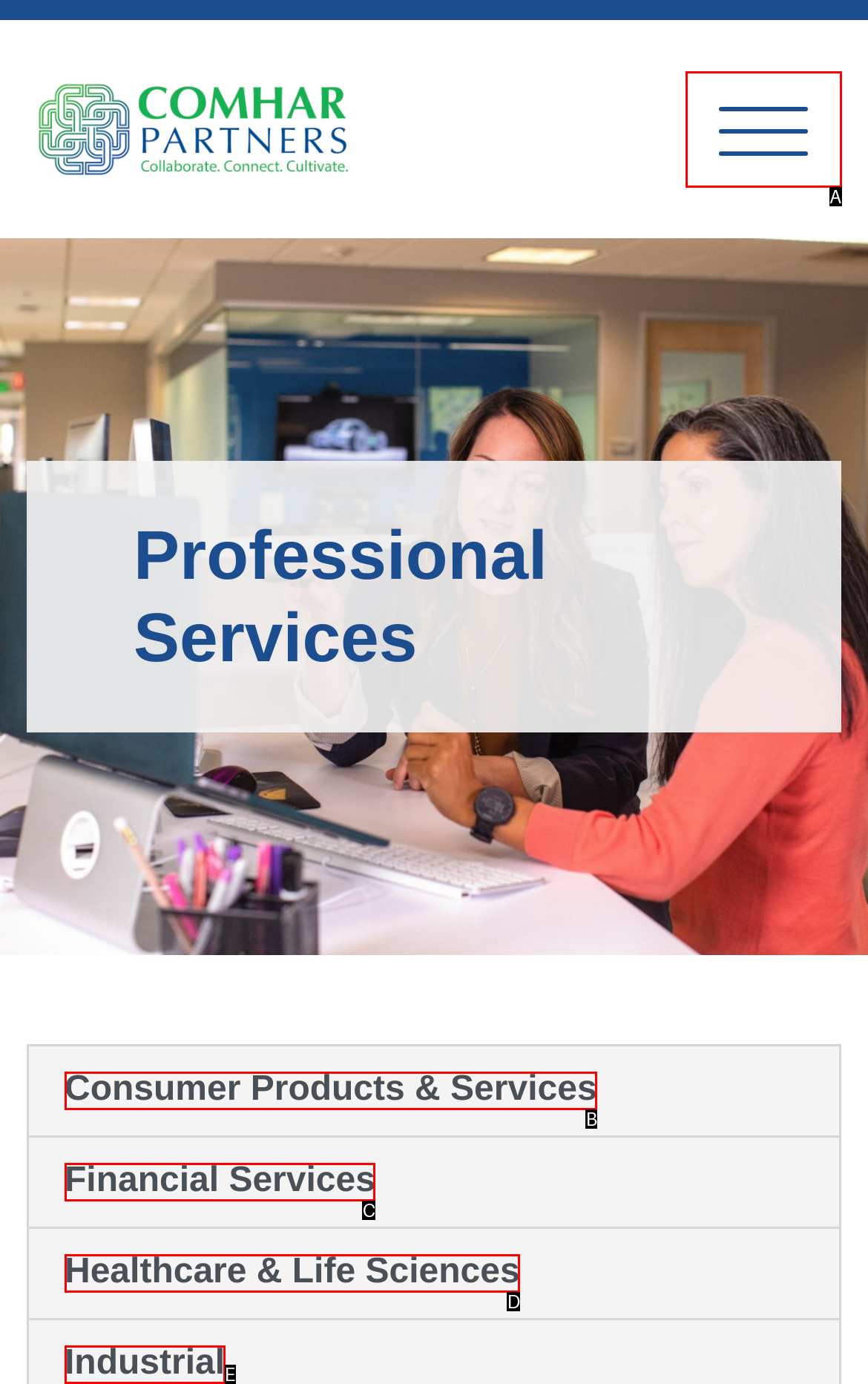Determine which option matches the element description: Industrial
Reply with the letter of the appropriate option from the options provided.

E